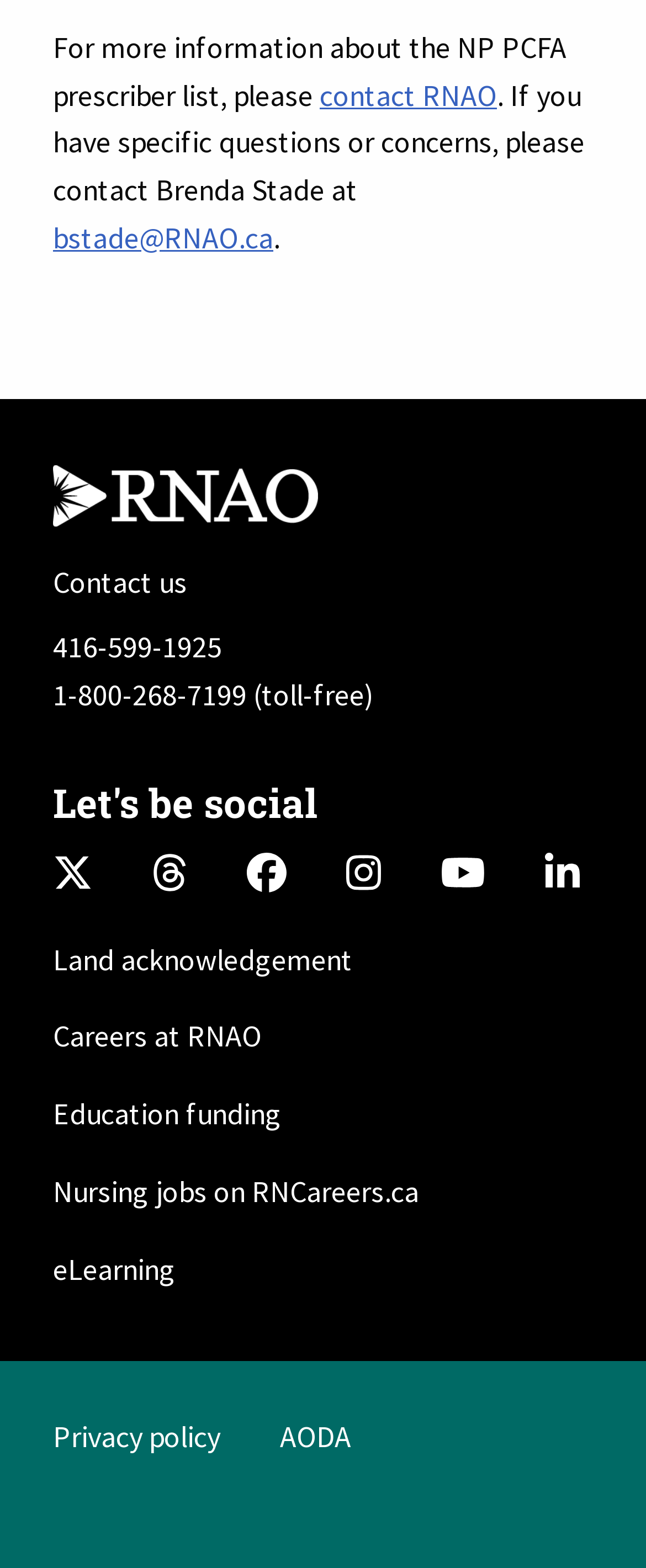Provide a one-word or one-phrase answer to the question:
What is the organization's name?

Registered Nurses Association of Ontario